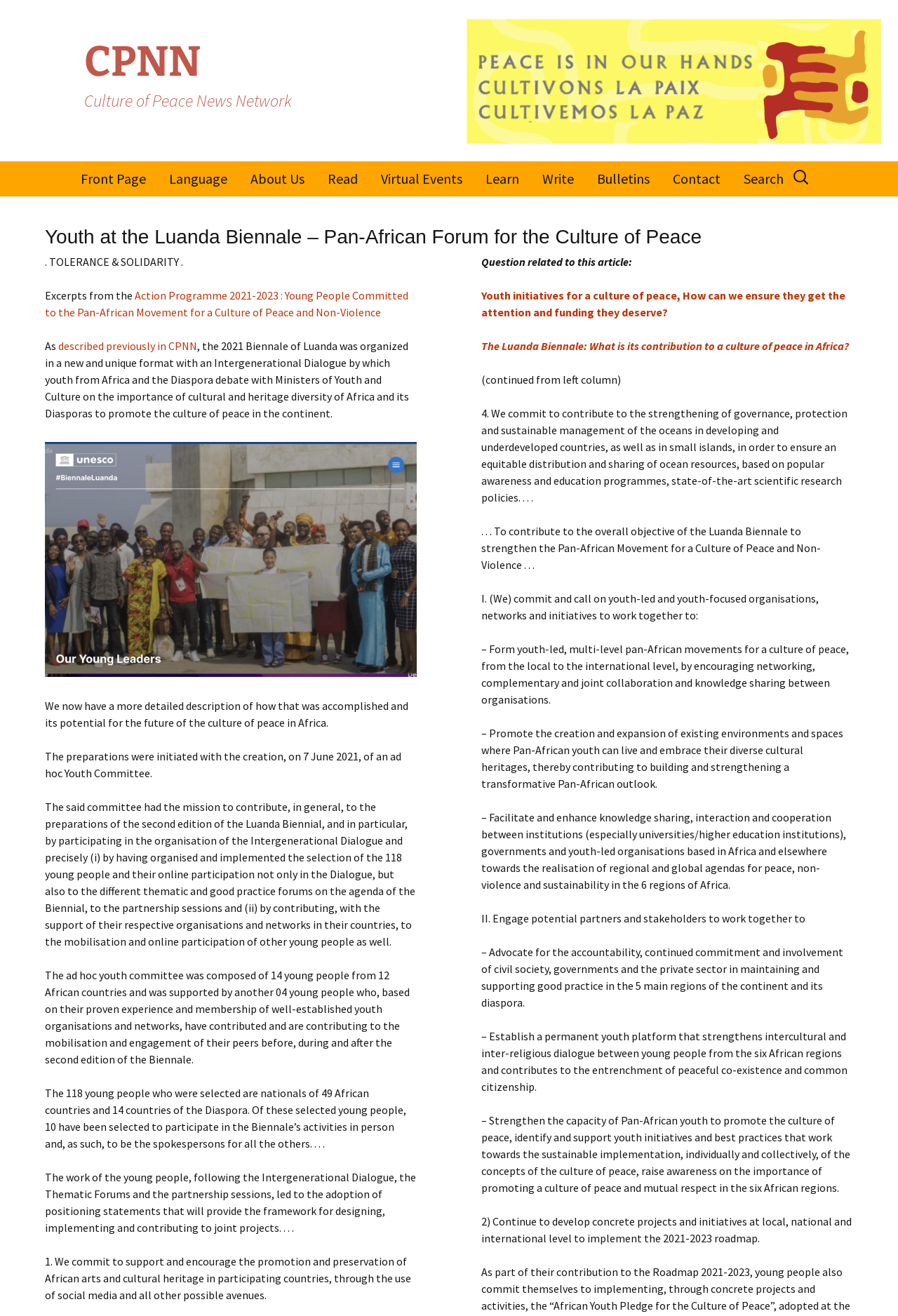Pinpoint the bounding box coordinates of the clickable element to carry out the following instruction: "Read about Youth at the Luanda Biennale."

[0.05, 0.171, 0.95, 0.19]